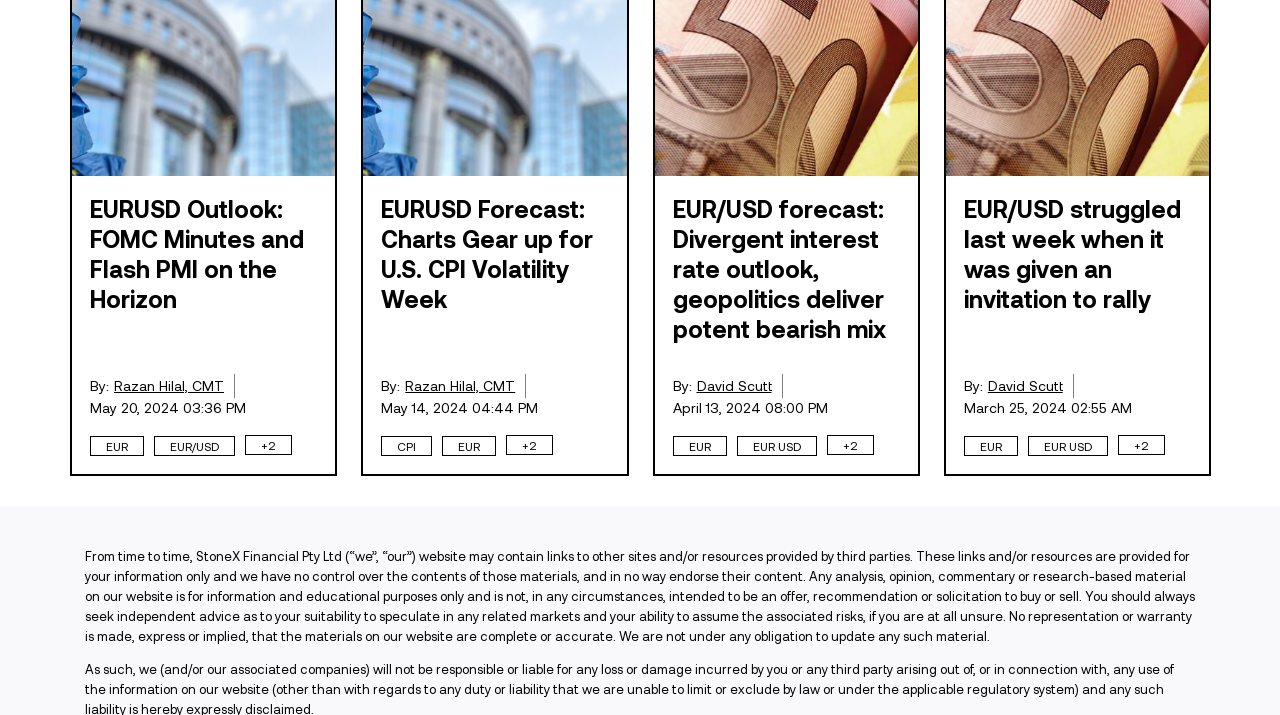Respond to the following question with a brief word or phrase:
What is the disclaimer about on the webpage?

Third-party links and resources